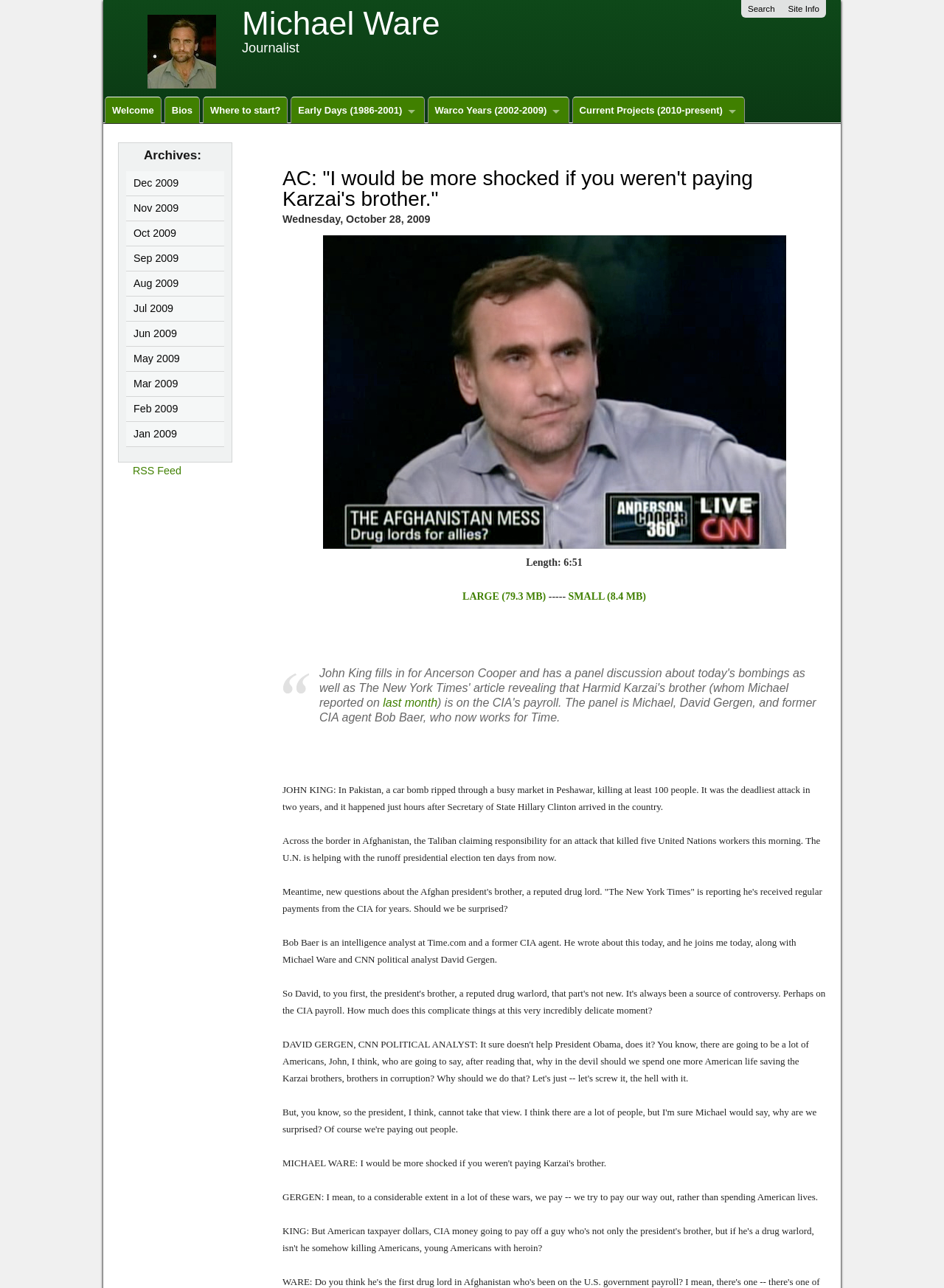Summarize the contents and layout of the webpage in detail.

This webpage appears to be a news article or a transcript of a news program. At the top left, there is a site logo, which is an image. Next to it, there are two headings, "Michael Ware" and "Journalist", indicating the author or contributor of the article. 

On the top right, there are several links, including "Search", "Site Info", and a series of links to different sections of the website, such as "Welcome", "Bios", and "Early Days (1986-2001)". 

Below these links, there is a list of links to different months, from December 2009 to January 2009, suggesting that the webpage is an archive of news articles or programs from that time period. 

The main content of the webpage is a news article or transcript, which starts with a heading "AC: 'I would be more shocked if you weren't paying Karzai's brother.'" and a date "Wednesday, October 28, 2009". The article discusses news from Pakistan and Afghanistan, including a car bomb attack in Peshawar and an attack on United Nations workers in Afghanistan. It also mentions a report from "The New York Times" about the Afghan president's brother receiving payments from the CIA. 

The article includes quotes from several people, including Bob Baer, an intelligence analyst, and David Gergen, a CNN political analyst. There are also links to download the article in different sizes, "LARGE (79.3 MB)" and "SMALL (8.4 MB)".